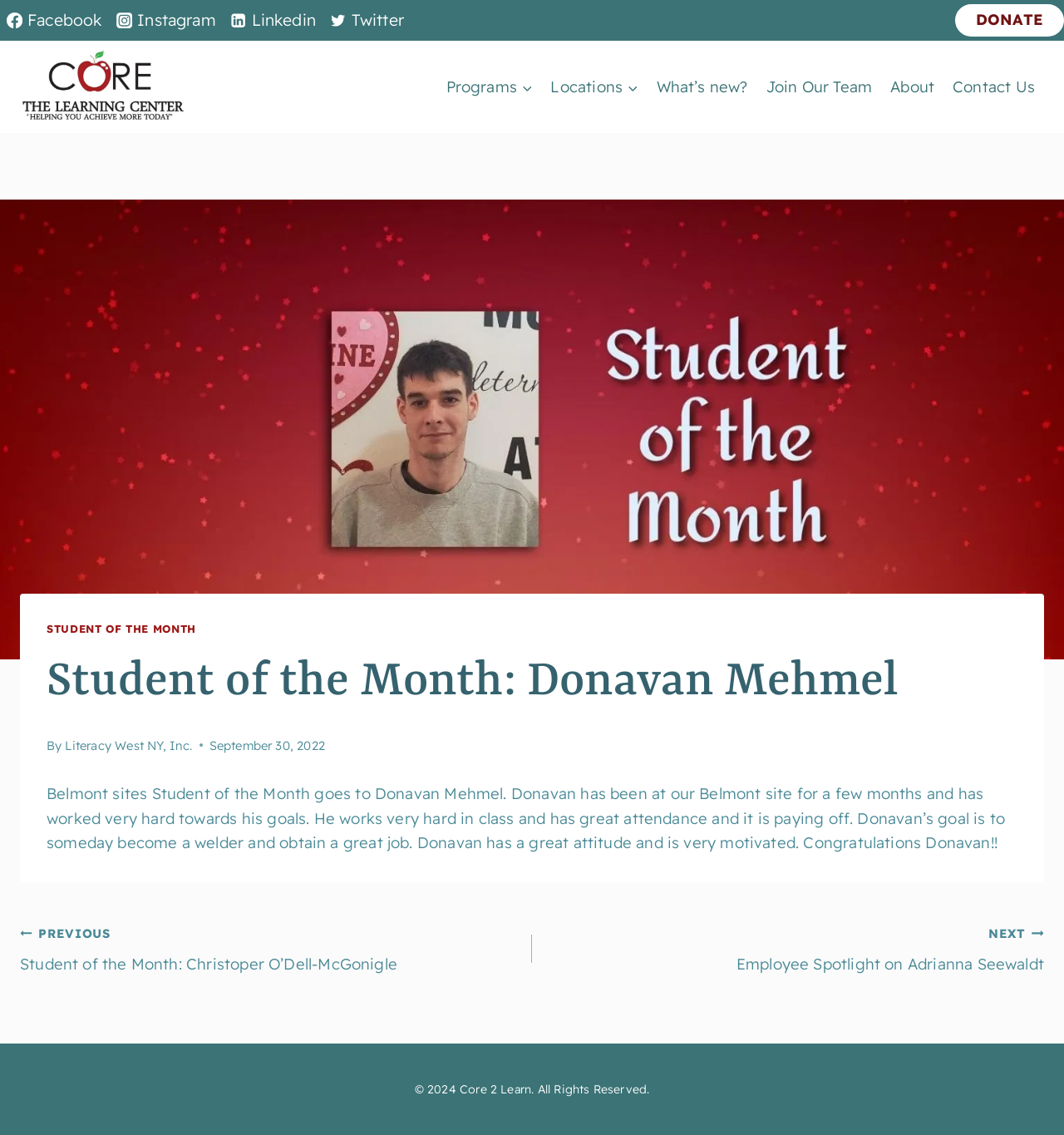Indicate the bounding box coordinates of the clickable region to achieve the following instruction: "Click on Facebook link."

[0.0, 0.004, 0.102, 0.032]